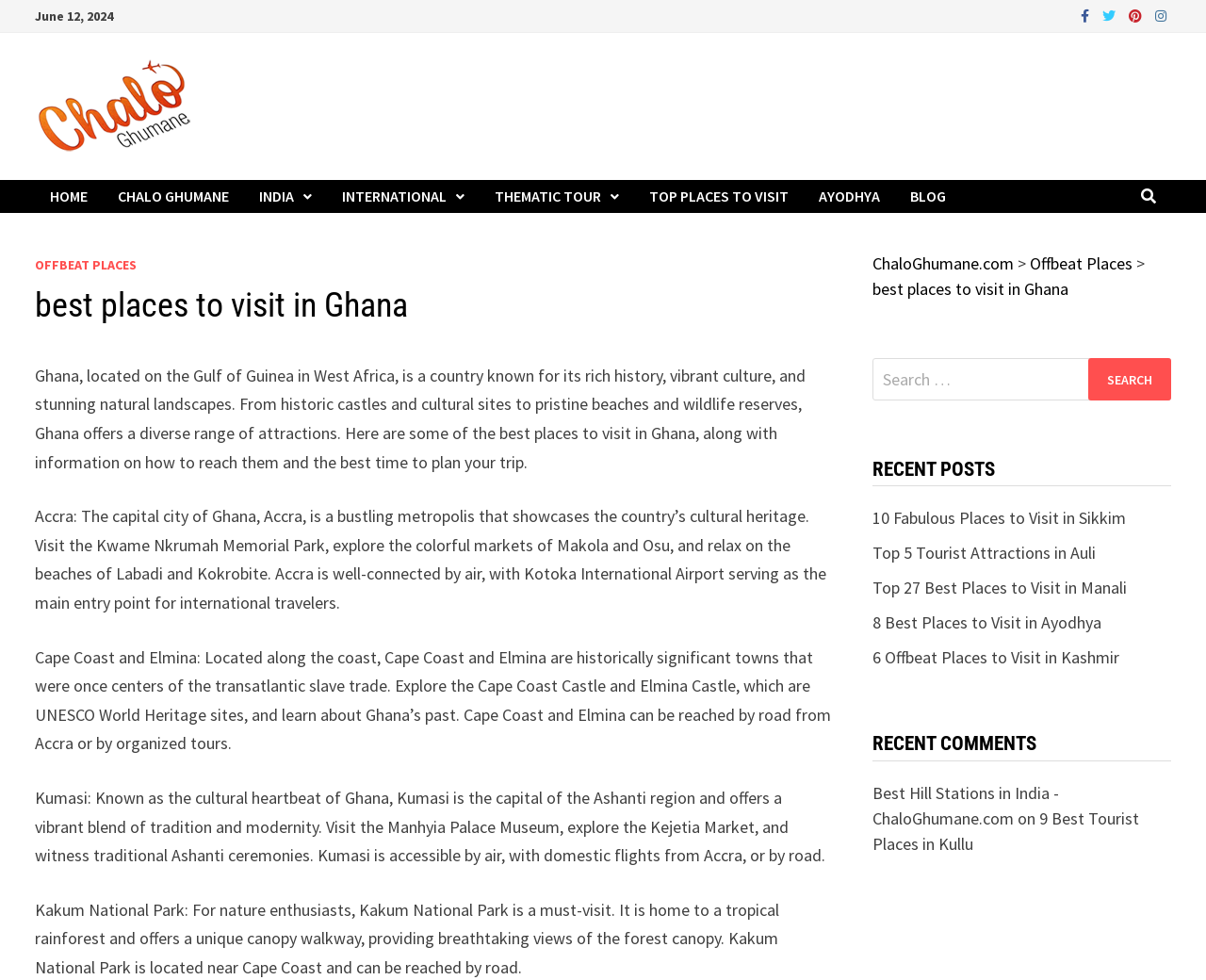Please indicate the bounding box coordinates of the element's region to be clicked to achieve the instruction: "Click on the HOME link". Provide the coordinates as four float numbers between 0 and 1, i.e., [left, top, right, bottom].

[0.029, 0.184, 0.085, 0.217]